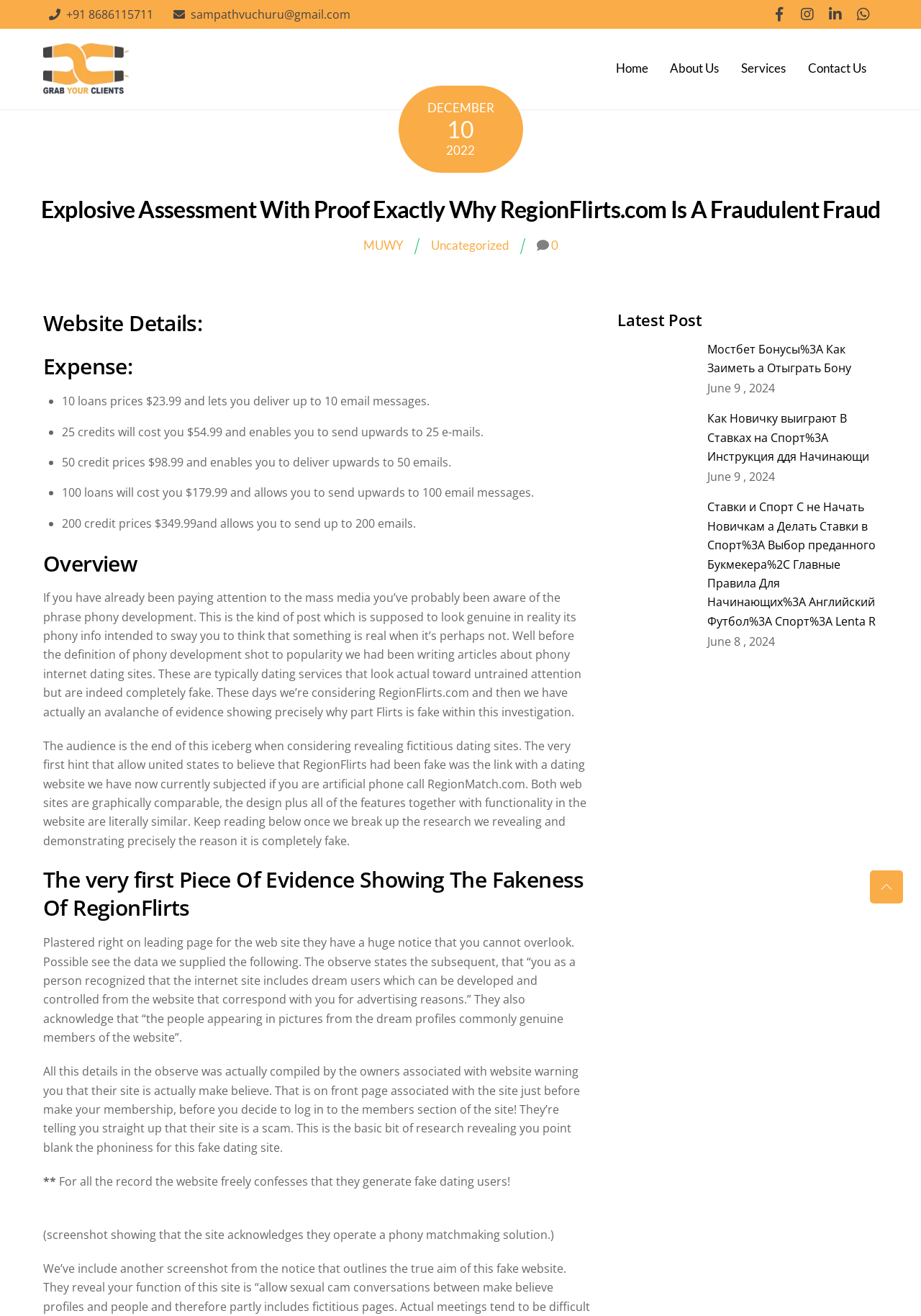Determine the bounding box coordinates of the section to be clicked to follow the instruction: "click the 'Contact Us' link". The coordinates should be given as four float numbers between 0 and 1, formatted as [left, top, right, bottom].

[0.877, 0.044, 0.941, 0.061]